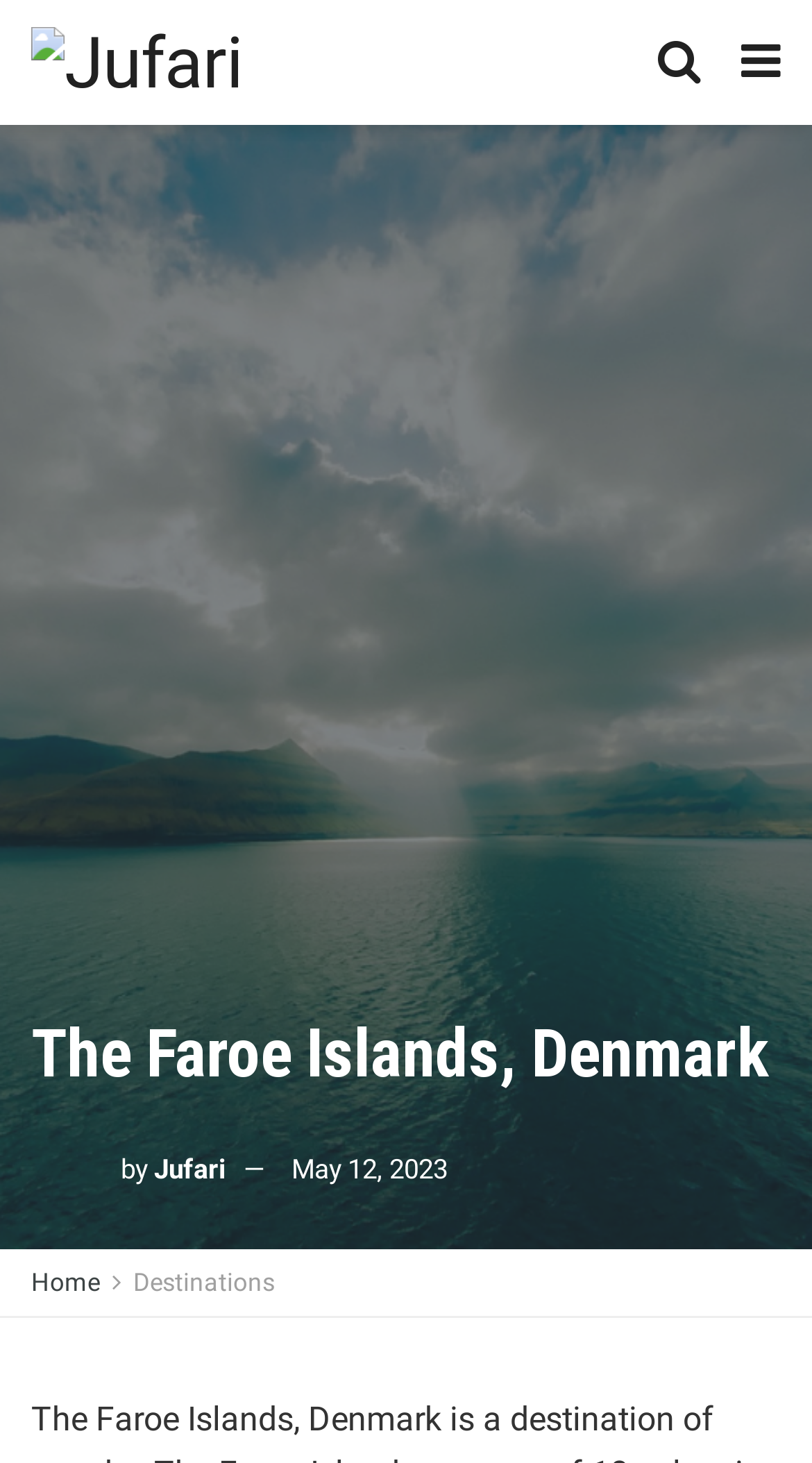Locate the UI element that matches the description May 12, 2023 in the webpage screenshot. Return the bounding box coordinates in the format (top-left x, top-left y, bottom-right x, bottom-right y), with values ranging from 0 to 1.

[0.359, 0.788, 0.551, 0.81]